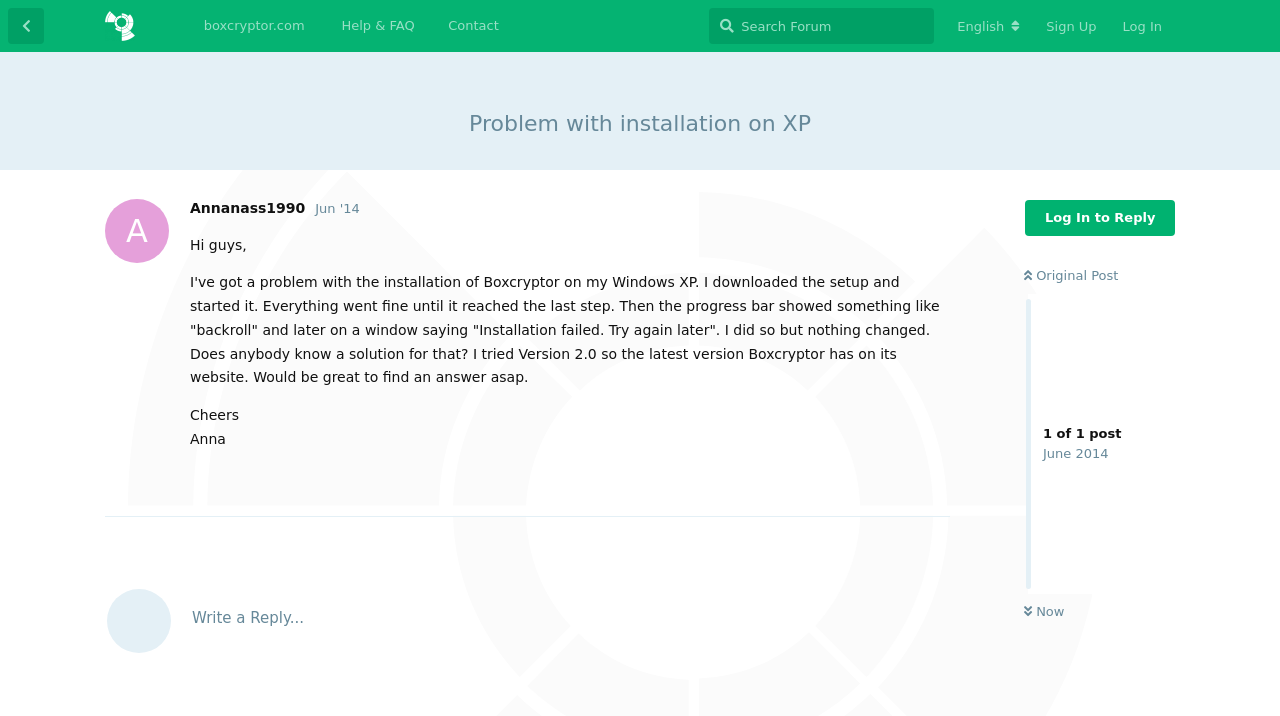Please specify the bounding box coordinates for the clickable region that will help you carry out the instruction: "Go back to discussion list".

[0.006, 0.011, 0.034, 0.061]